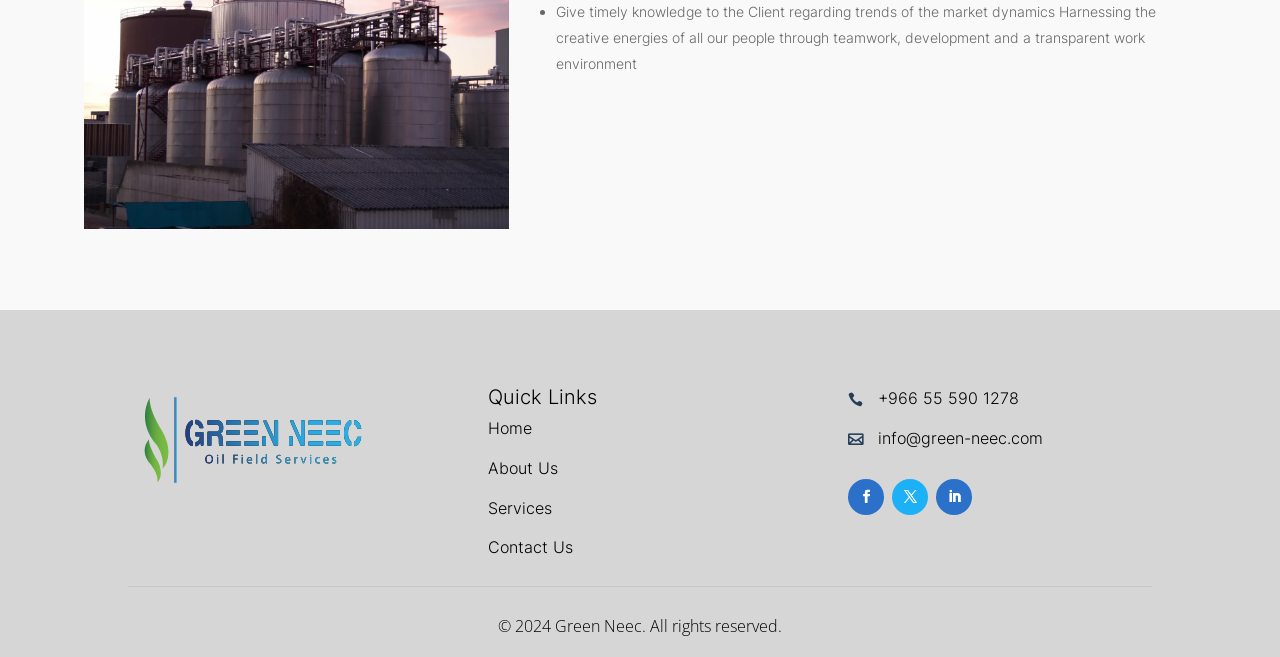Using the description: "About Us", determine the UI element's bounding box coordinates. Ensure the coordinates are in the format of four float numbers between 0 and 1, i.e., [left, top, right, bottom].

[0.381, 0.697, 0.436, 0.727]